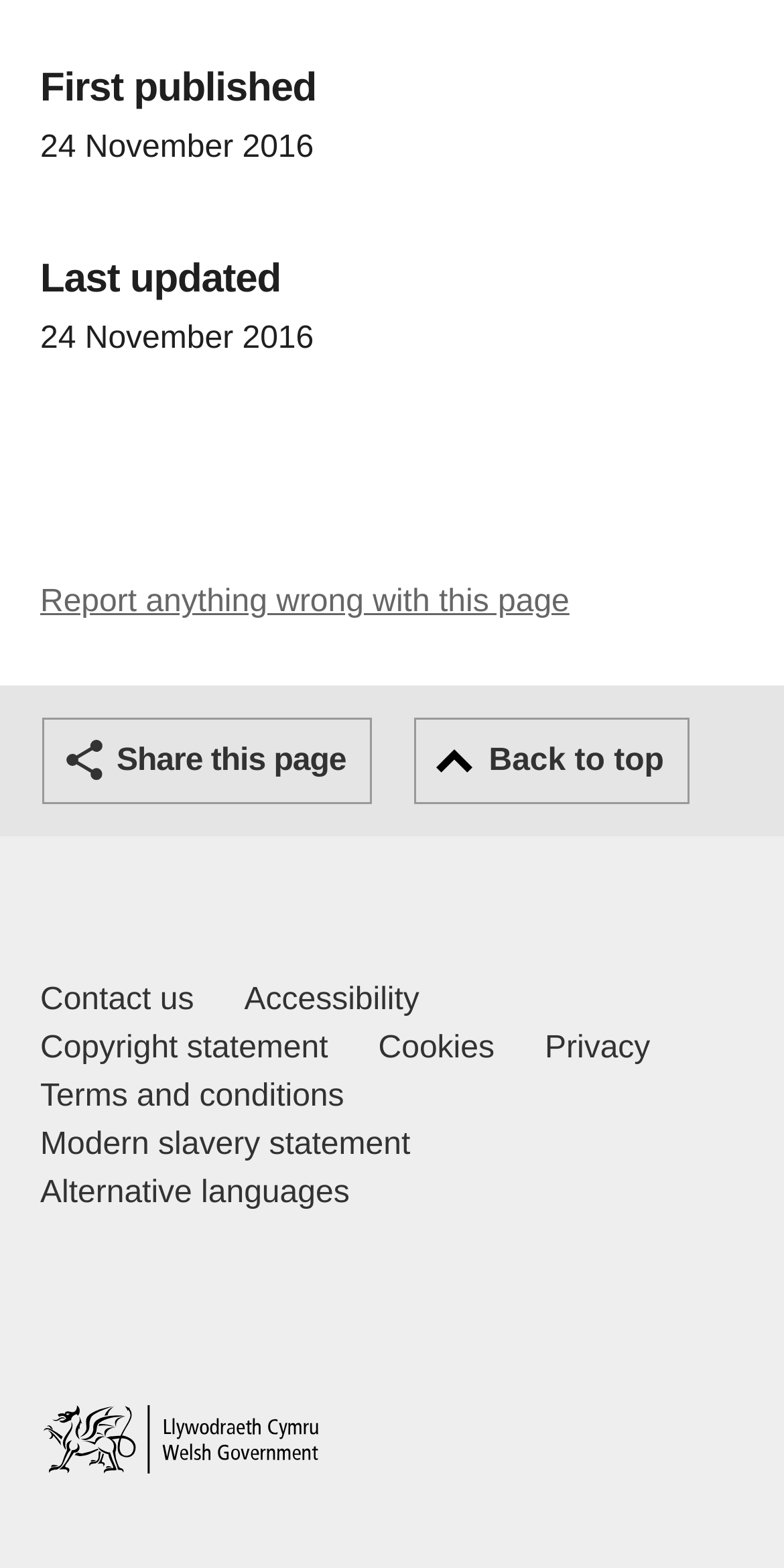Please identify the bounding box coordinates of the area that needs to be clicked to fulfill the following instruction: "Go to the previous page about preparing a repository."

None